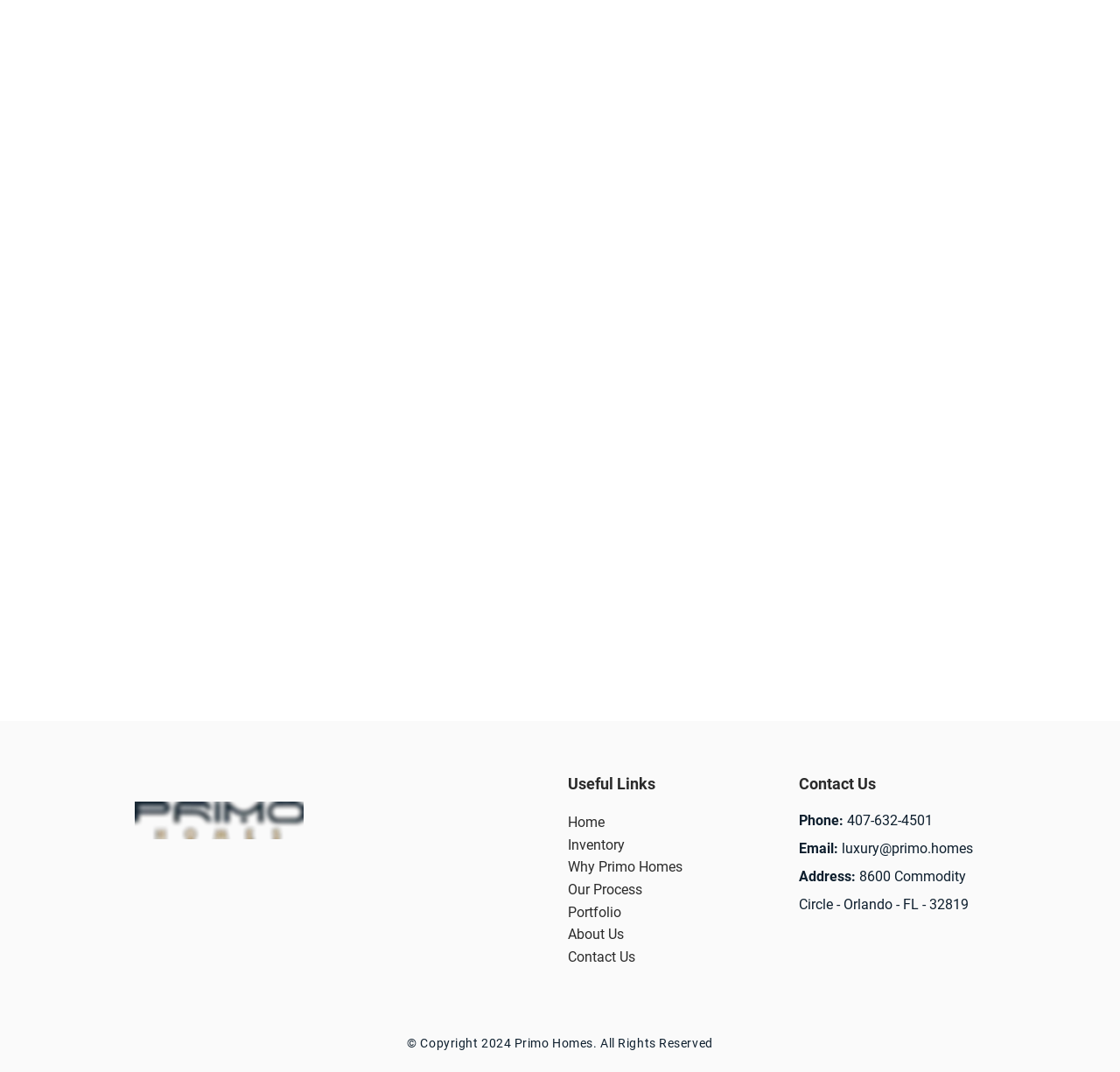What is Renato's profession?
Give a detailed response to the question by analyzing the screenshot.

Based on the StaticText element with the OCR text 'Renato holds a MBA from the Fundação Getulio Vargas and has over fifteen years of experience working in multinational corporations in the areas of sales management, financial management, strategic planning, penetration of emerging markets and the development of new products.', it can be inferred that Renato is a professional in the real estate industry.